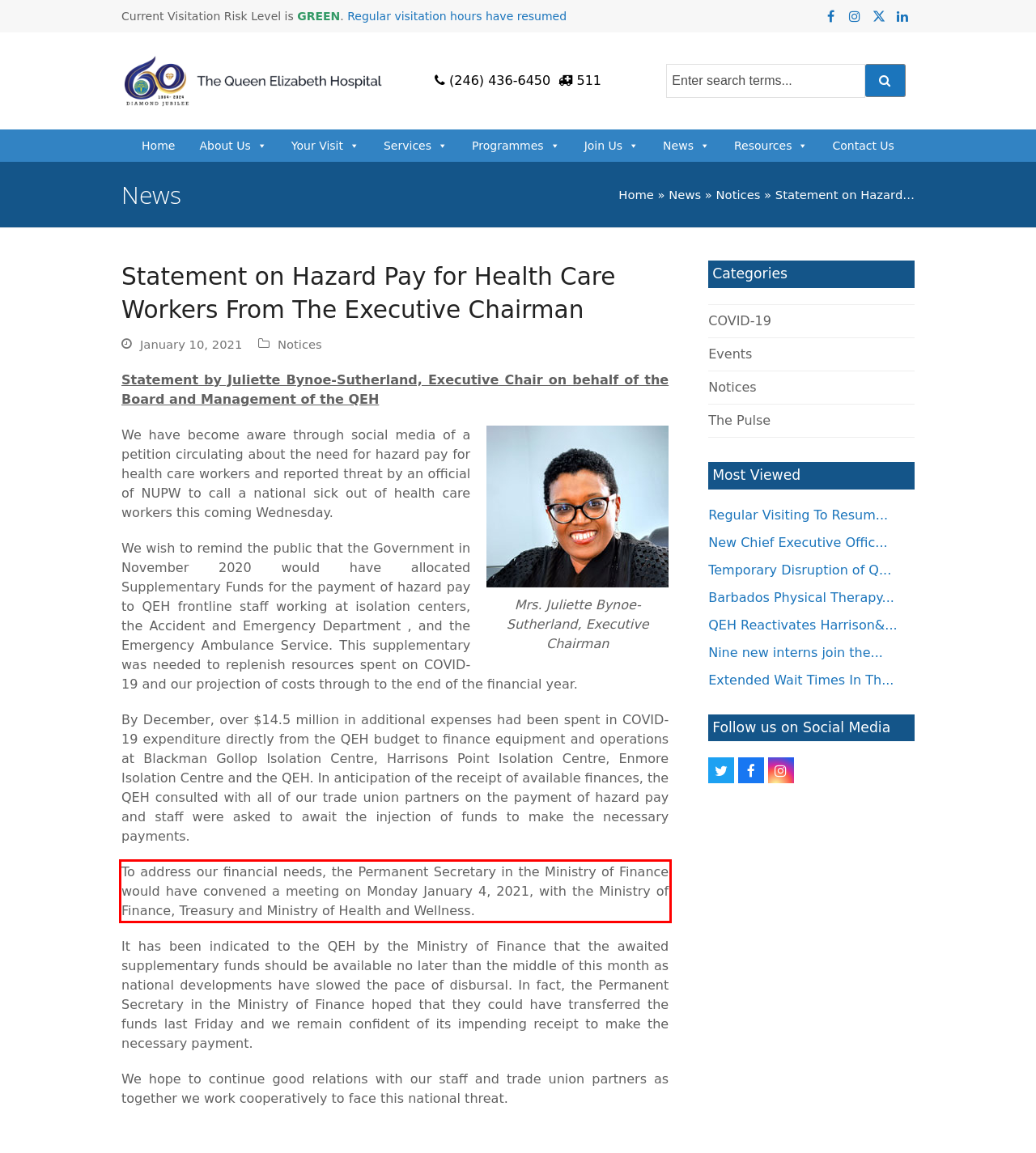You have a screenshot of a webpage with a red bounding box. Use OCR to generate the text contained within this red rectangle.

To address our financial needs, the Permanent Secretary in the Ministry of Finance would have convened a meeting on Monday January 4, 2021, with the Ministry of Finance, Treasury and Ministry of Health and Wellness.